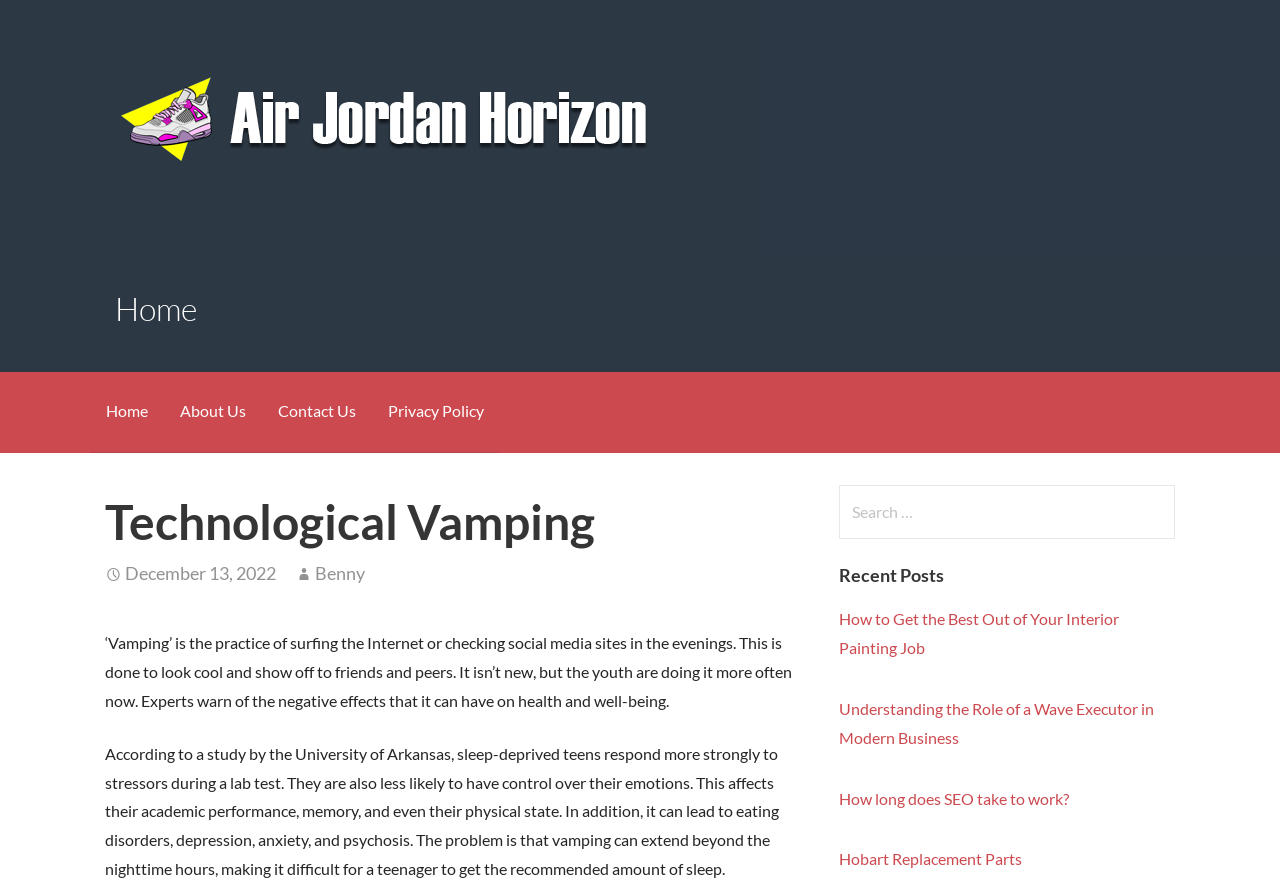Find the bounding box coordinates for the area that must be clicked to perform this action: "Go to Air Jordan Horizon page".

[0.095, 0.163, 0.507, 0.184]